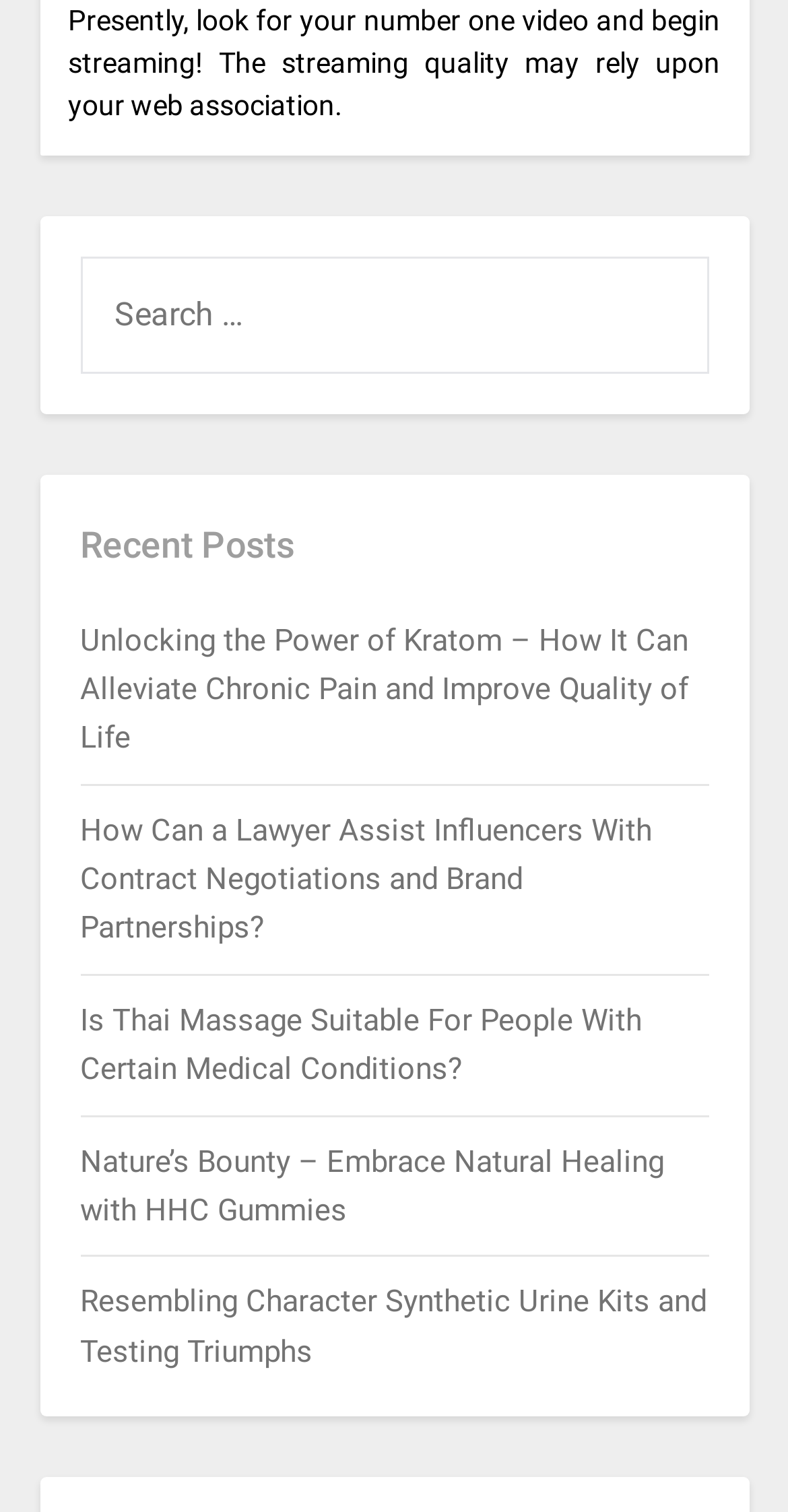Respond with a single word or phrase to the following question:
How many links are under 'Recent Posts'?

5